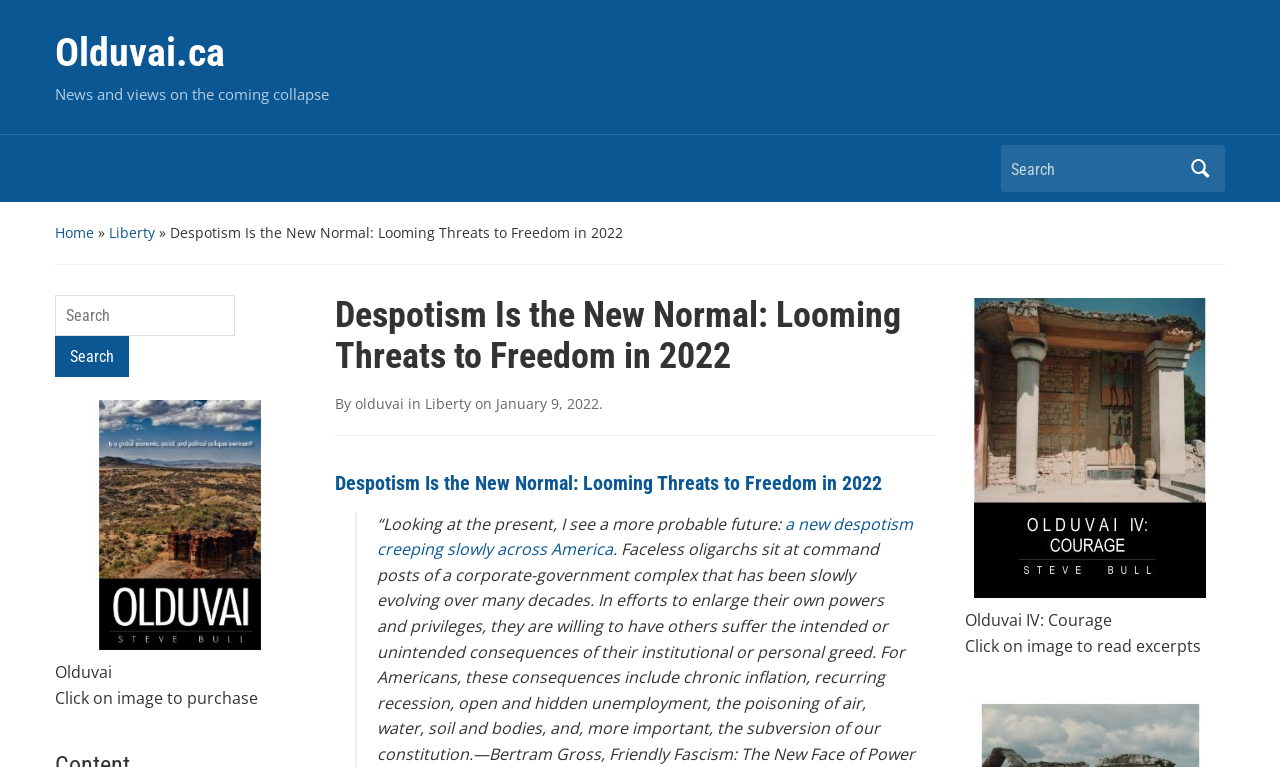Please provide a comprehensive response to the question below by analyzing the image: 
What is the name of the website?

The name of the website can be found at the top of the webpage, where it says 'Olduvai.ca' in a heading element.